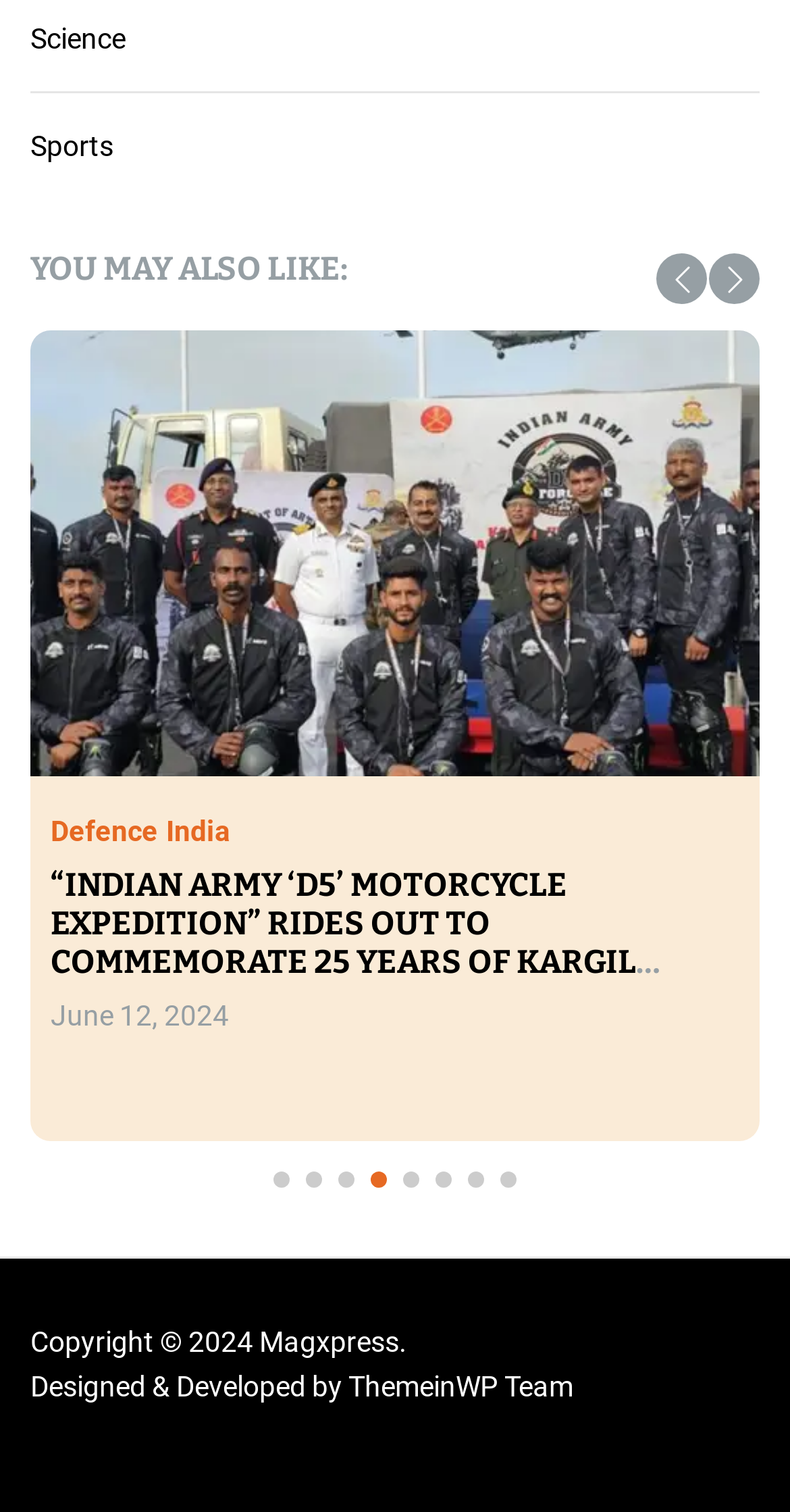Indicate the bounding box coordinates of the element that needs to be clicked to satisfy the following instruction: "Read the article about Union Minister Shivraj Singh Chouhan". The coordinates should be four float numbers between 0 and 1, i.e., [left, top, right, bottom].

[0.038, 0.218, 0.962, 0.754]